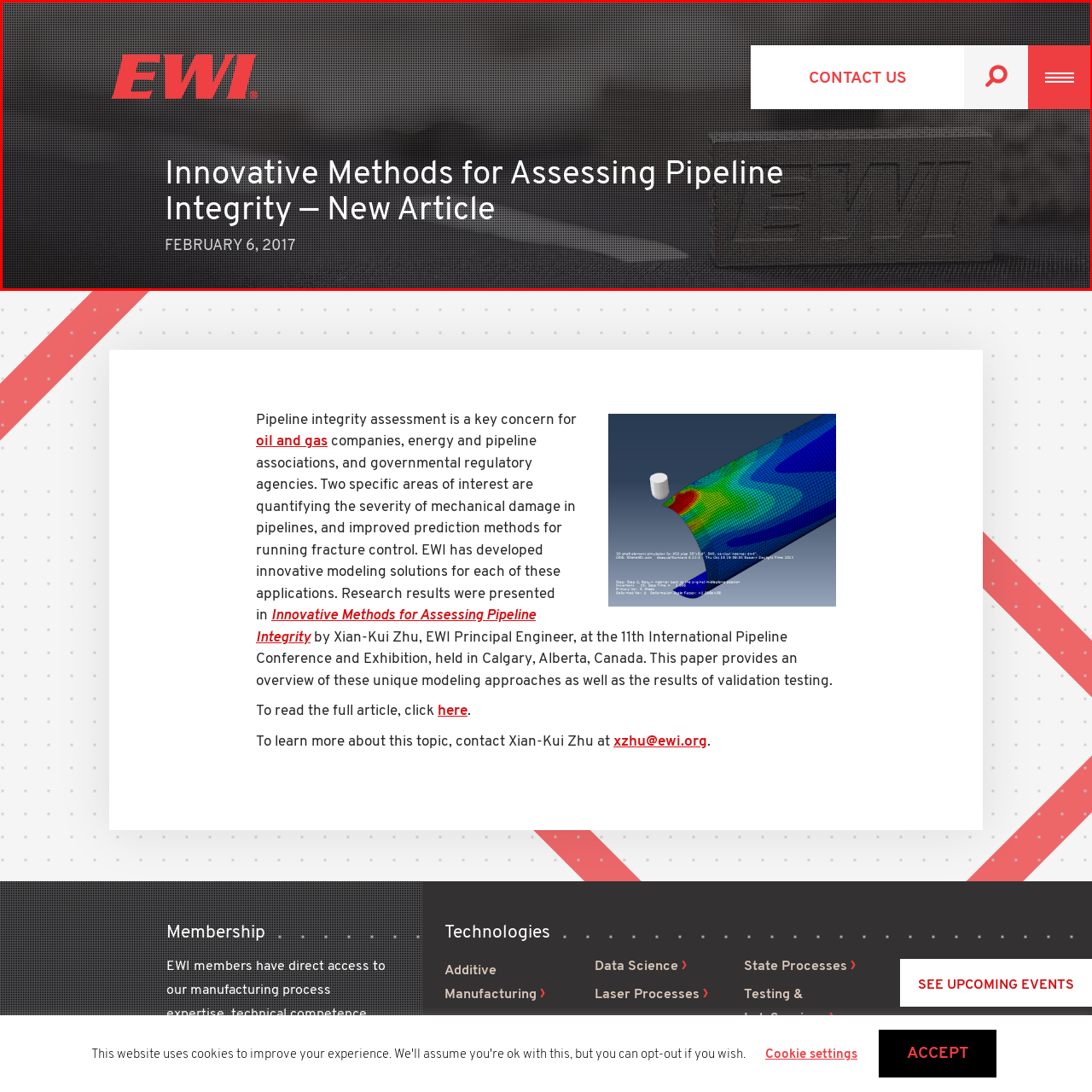Take a close look at the image outlined in red and answer the ensuing question with a single word or phrase:
What is the company's focus symbolized by the logo?

Innovation in engineering